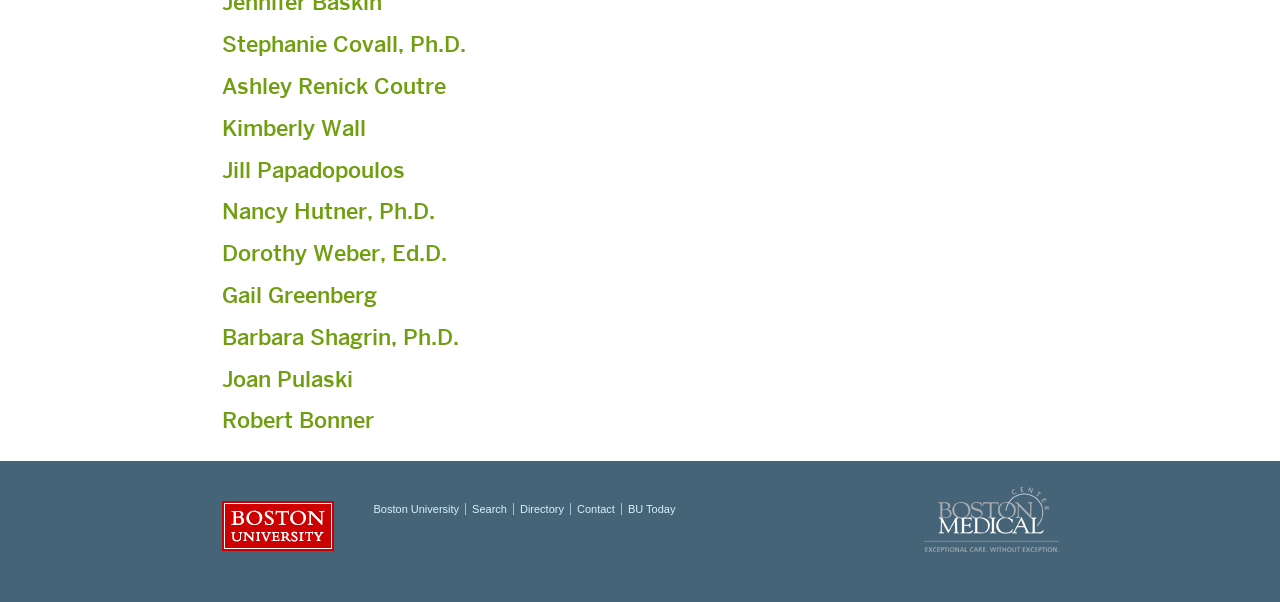Based on the description "official UNESCO website.", find the bounding box of the specified UI element.

None